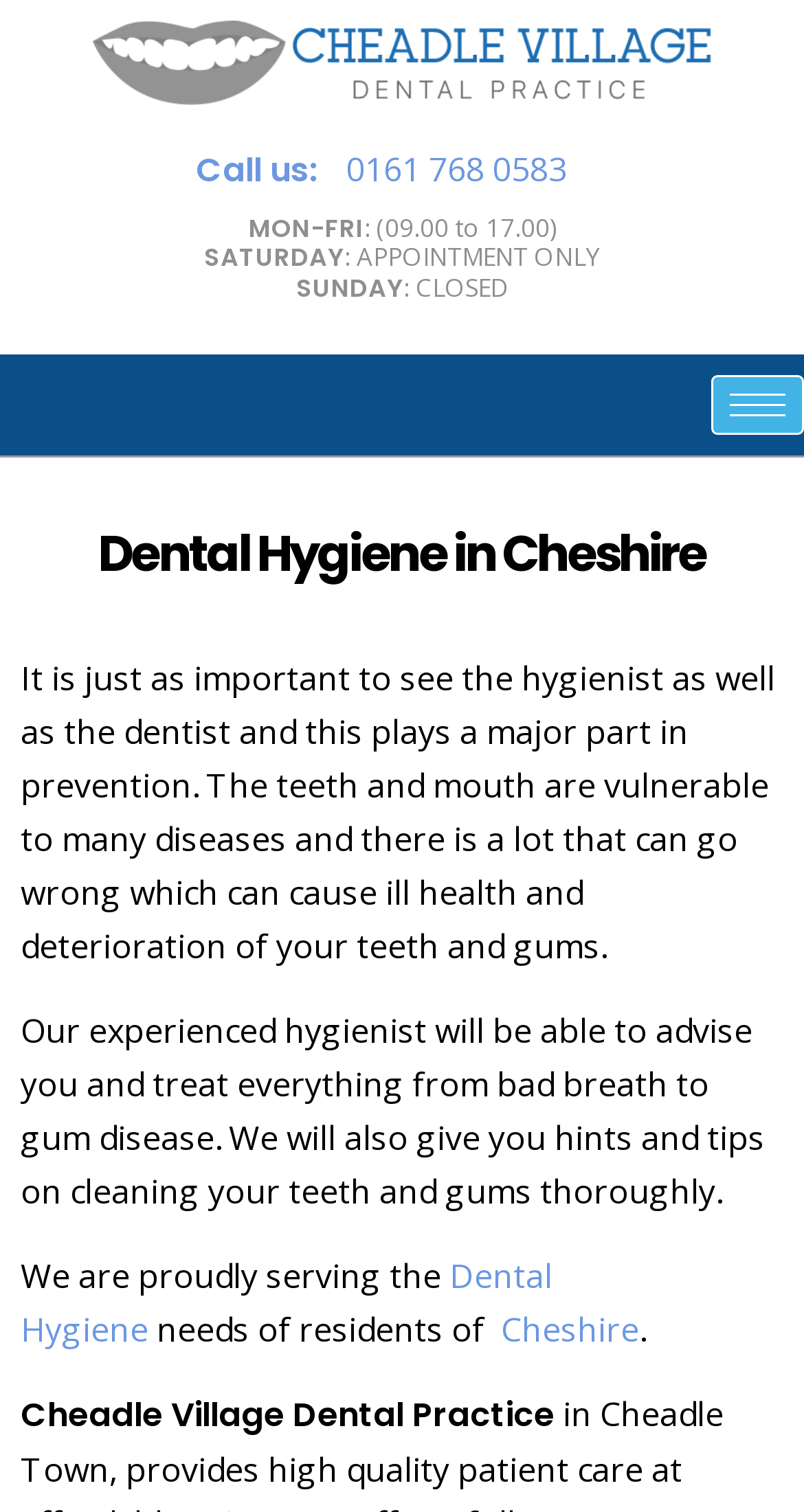What is the phone number to call the dental practice? Examine the screenshot and reply using just one word or a brief phrase.

0161 768 0583